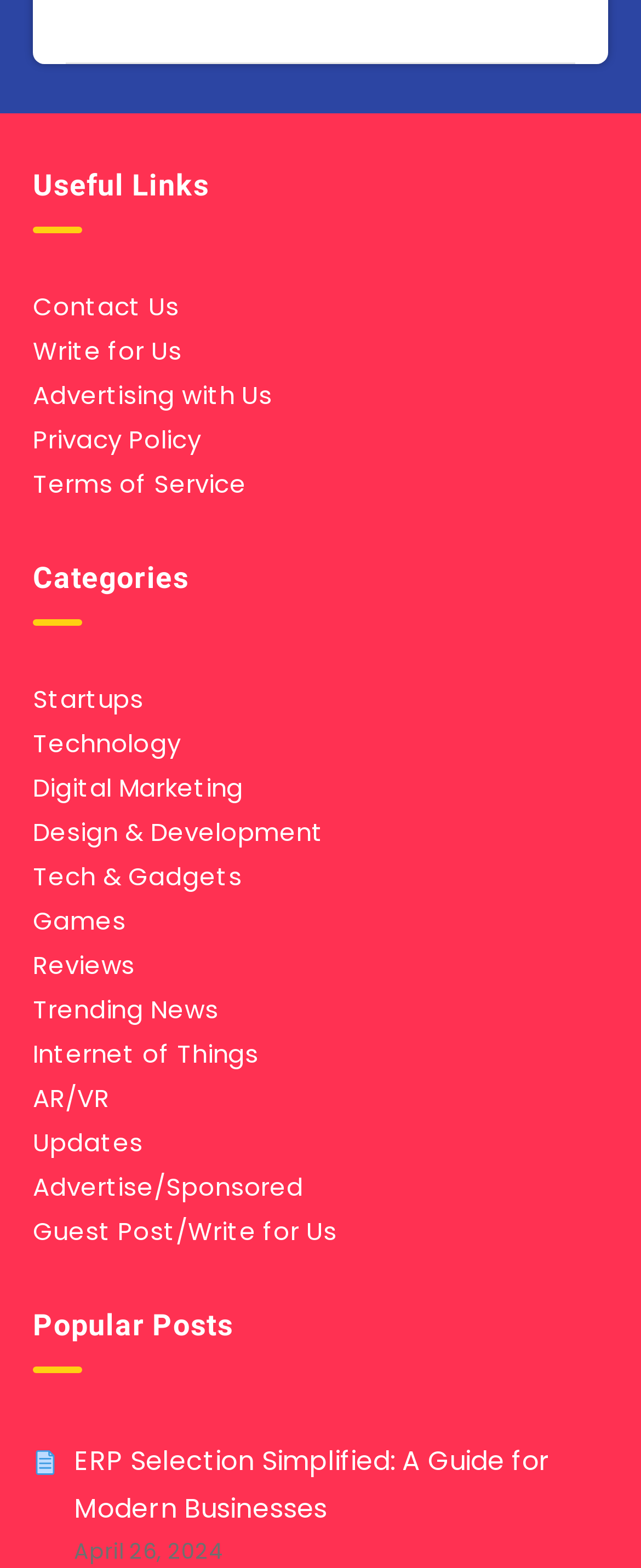Find the bounding box coordinates for the UI element whose description is: "Guest Post/Write for Us". The coordinates should be four float numbers between 0 and 1, in the format [left, top, right, bottom].

[0.051, 0.774, 0.525, 0.798]